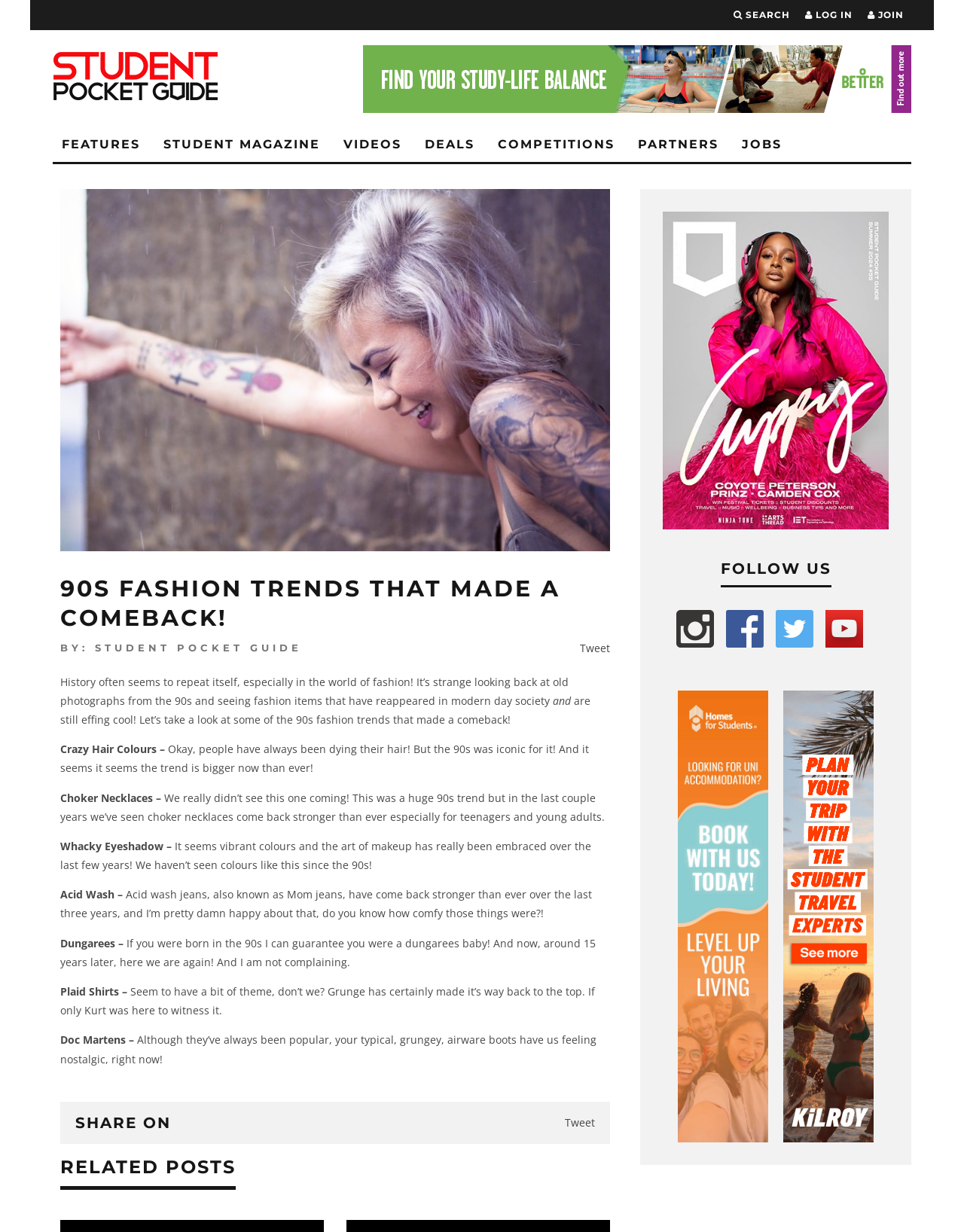Can you provide the bounding box coordinates for the element that should be clicked to implement the instruction: "Search on the website"?

[0.761, 0.0, 0.82, 0.024]